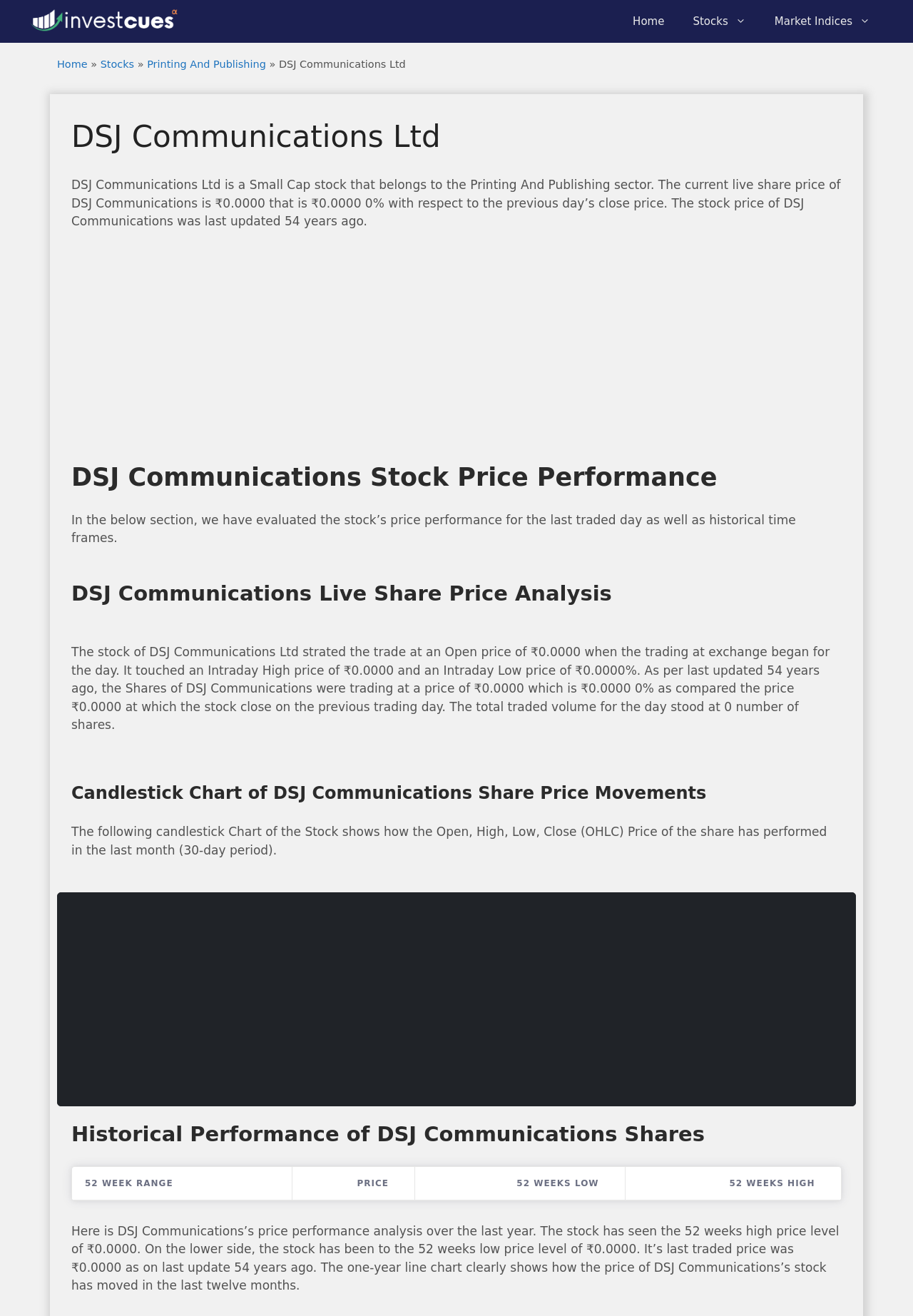What is the navigation menu item after 'Home'?
Please respond to the question with a detailed and thorough explanation.

The navigation menu items can be found in the navigation element with the type 'Primary'. The item after 'Home' is 'Stocks'.